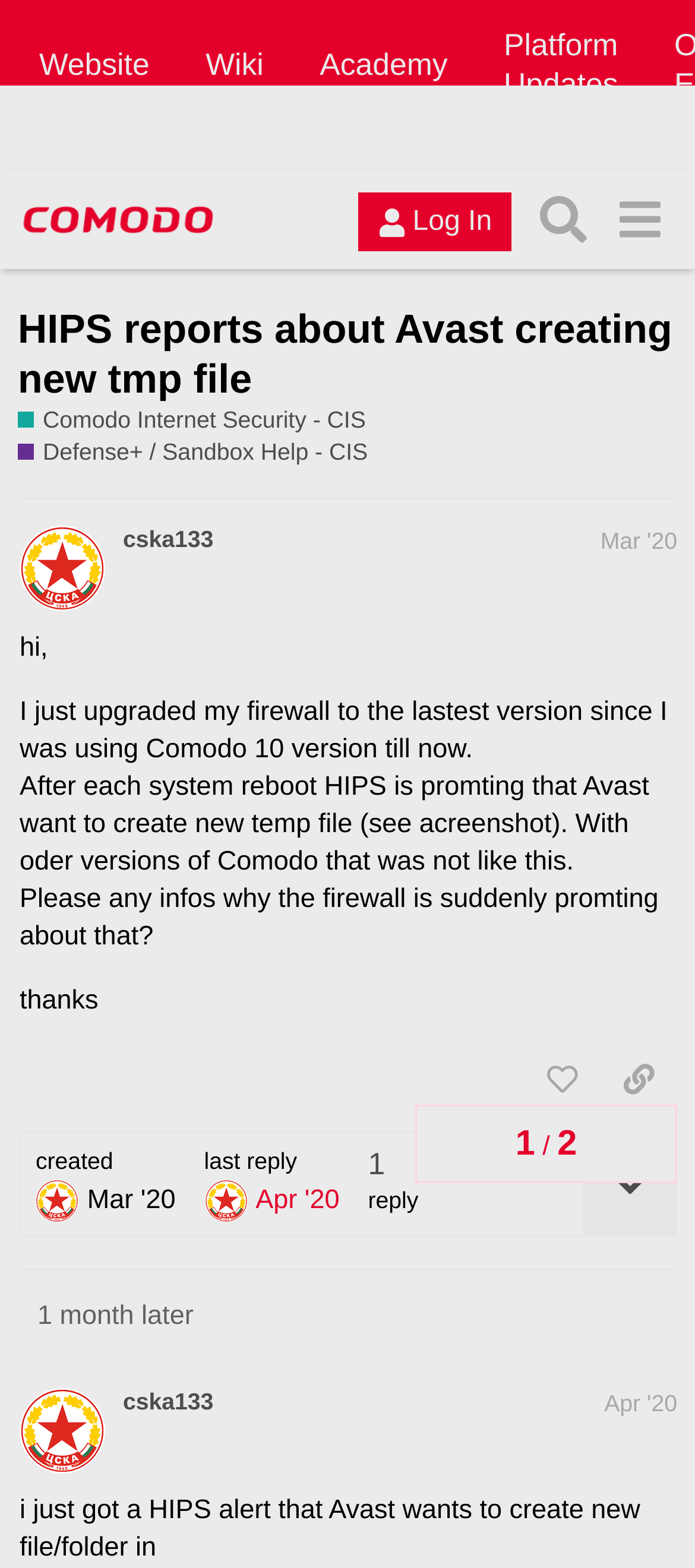What is the user name of the person who started this topic?
Offer a detailed and full explanation in response to the question.

The user name of the person who started this topic can be found next to the date 'Mar 3, 2020 3:45 pm' in the first post.